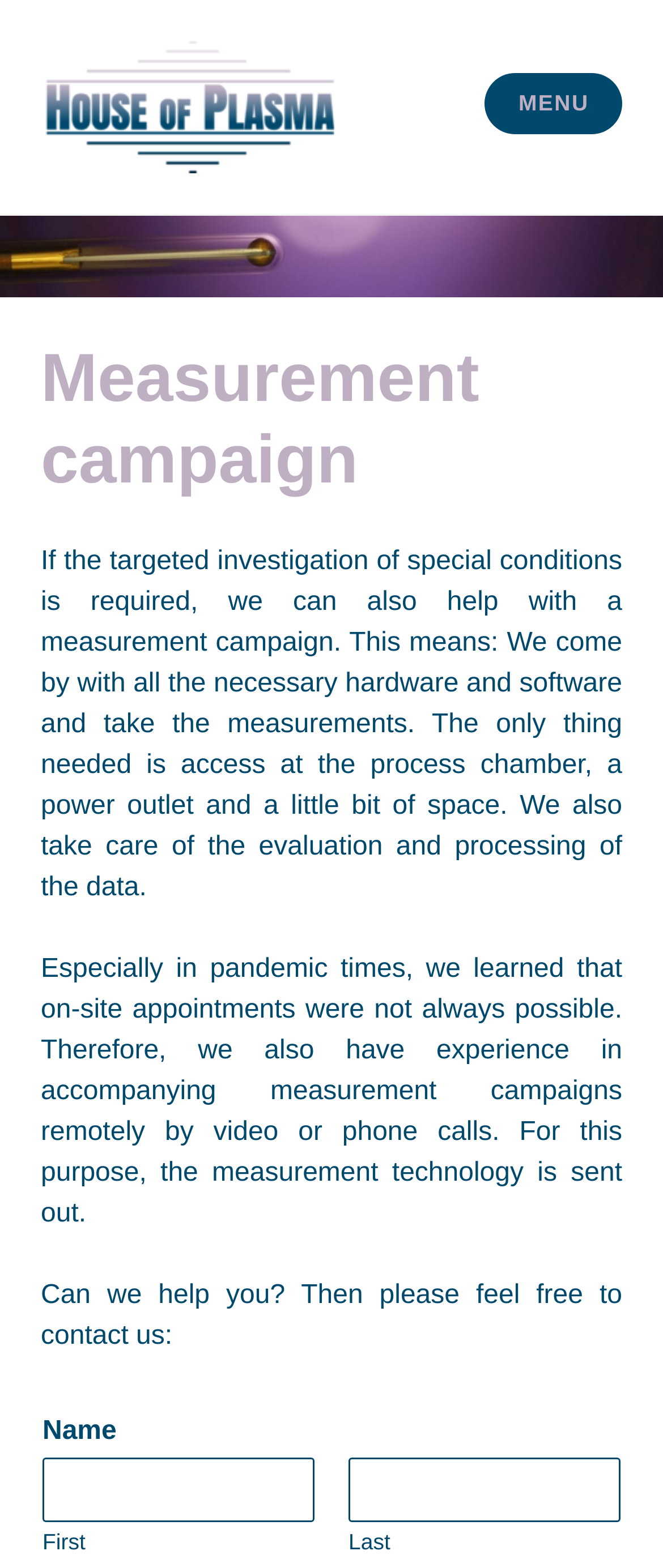Offer a detailed account of what is visible on the webpage.

The webpage is about a measurement campaign service offered by House of Plasma. At the top-left corner, there is a link and an image, both labeled as "House of Plasma". Below this, there is a button labeled "MENU" at the top-right corner. 

When the "MENU" button is expanded, a header section appears, containing a heading that reads "Measurement campaign". Below the heading, there is a paragraph of text that explains the measurement campaign service, which involves on-site measurements, data evaluation, and processing. 

Further down, there is another paragraph that mentions the possibility of remote measurement campaigns, especially during pandemic times, where the measurement technology is sent out and accompanied by video or phone calls. 

Following this, there is a call-to-action sentence "Can we help you? Then please feel free to contact us:" and a contact form with two text boxes labeled "Name First" and "Last" for users to input their information.